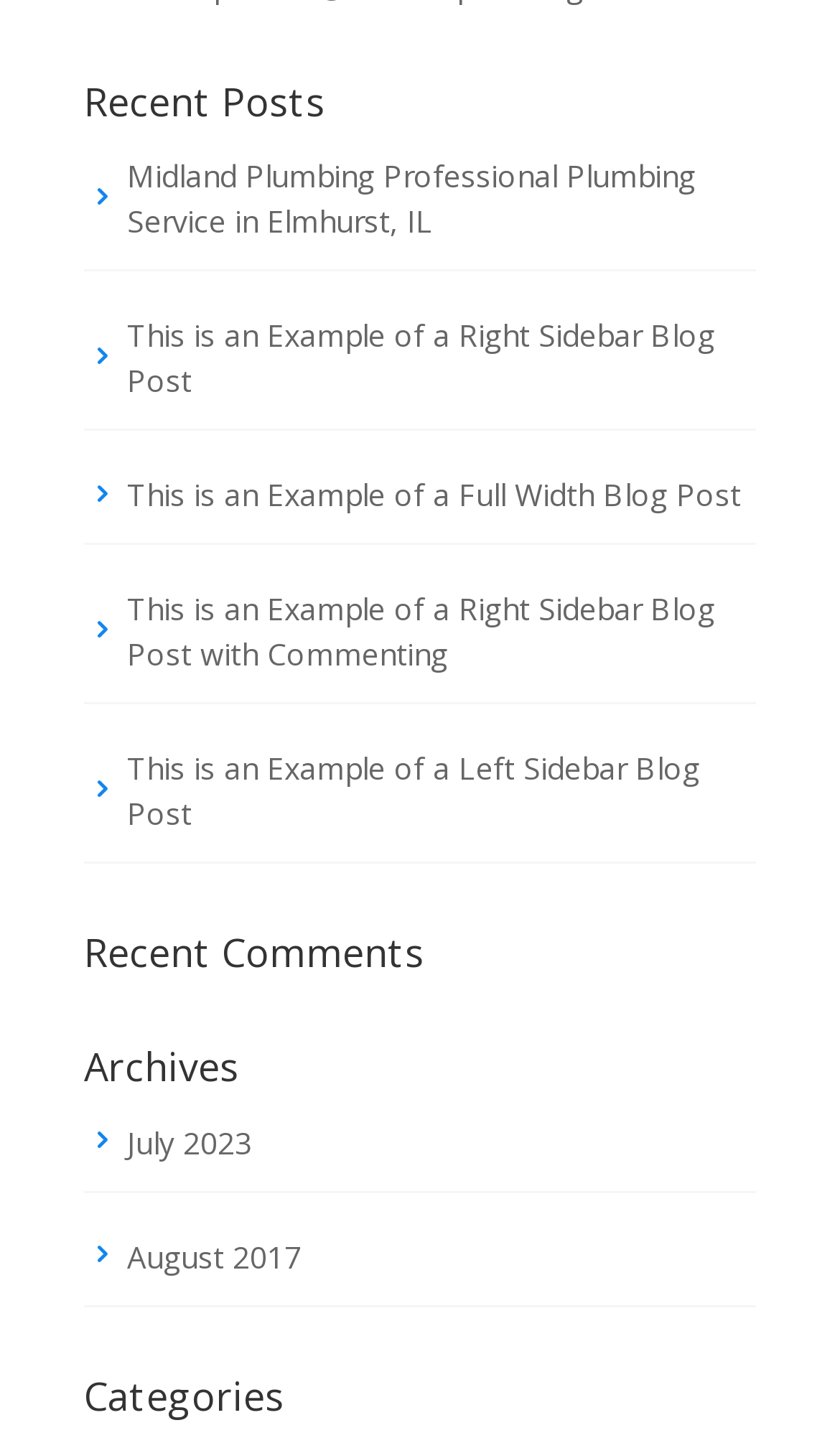Provide a brief response to the question using a single word or phrase: 
How many archives are listed?

2